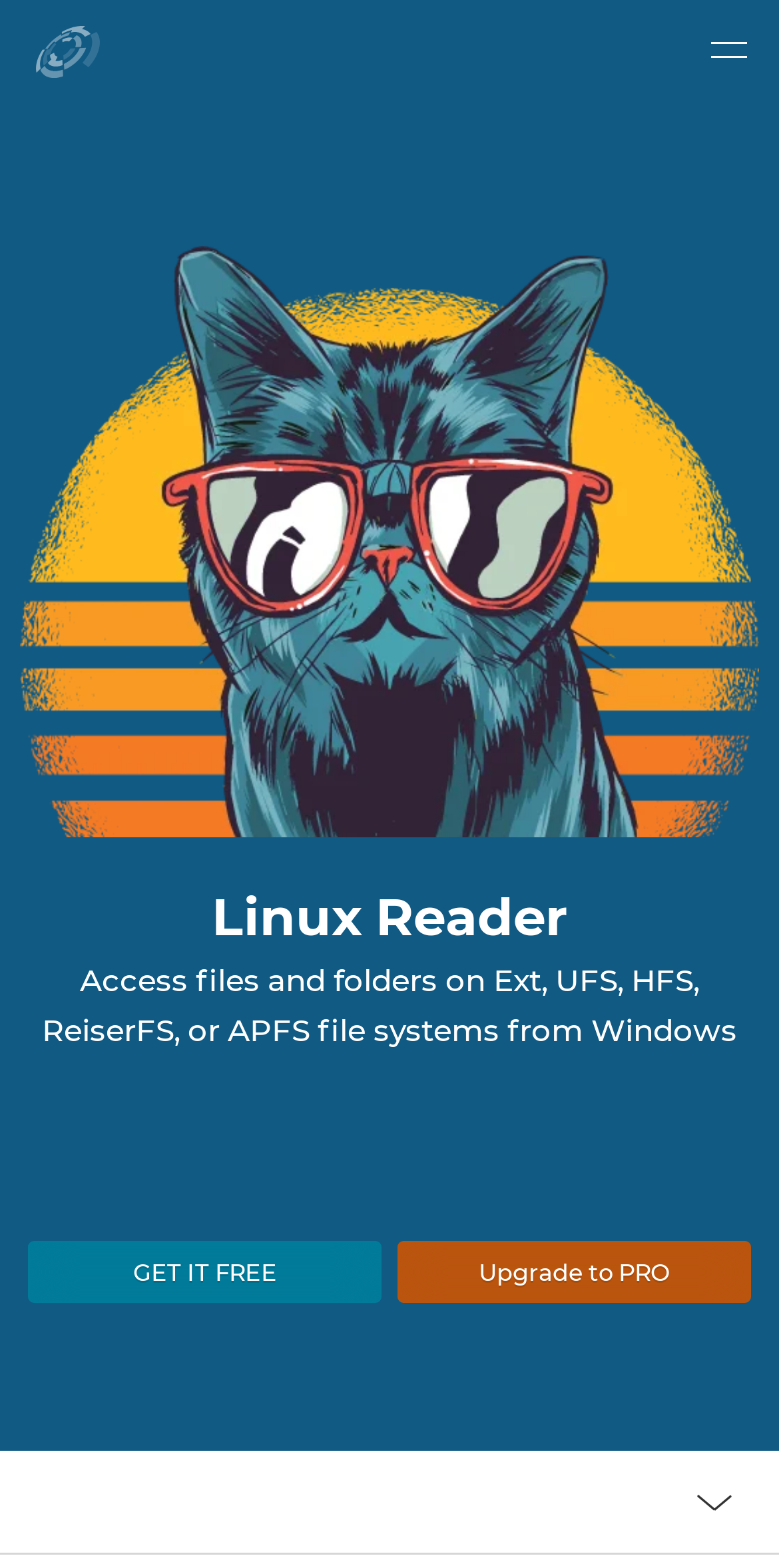What is the first menu item? Refer to the image and provide a one-word or short phrase answer.

About us